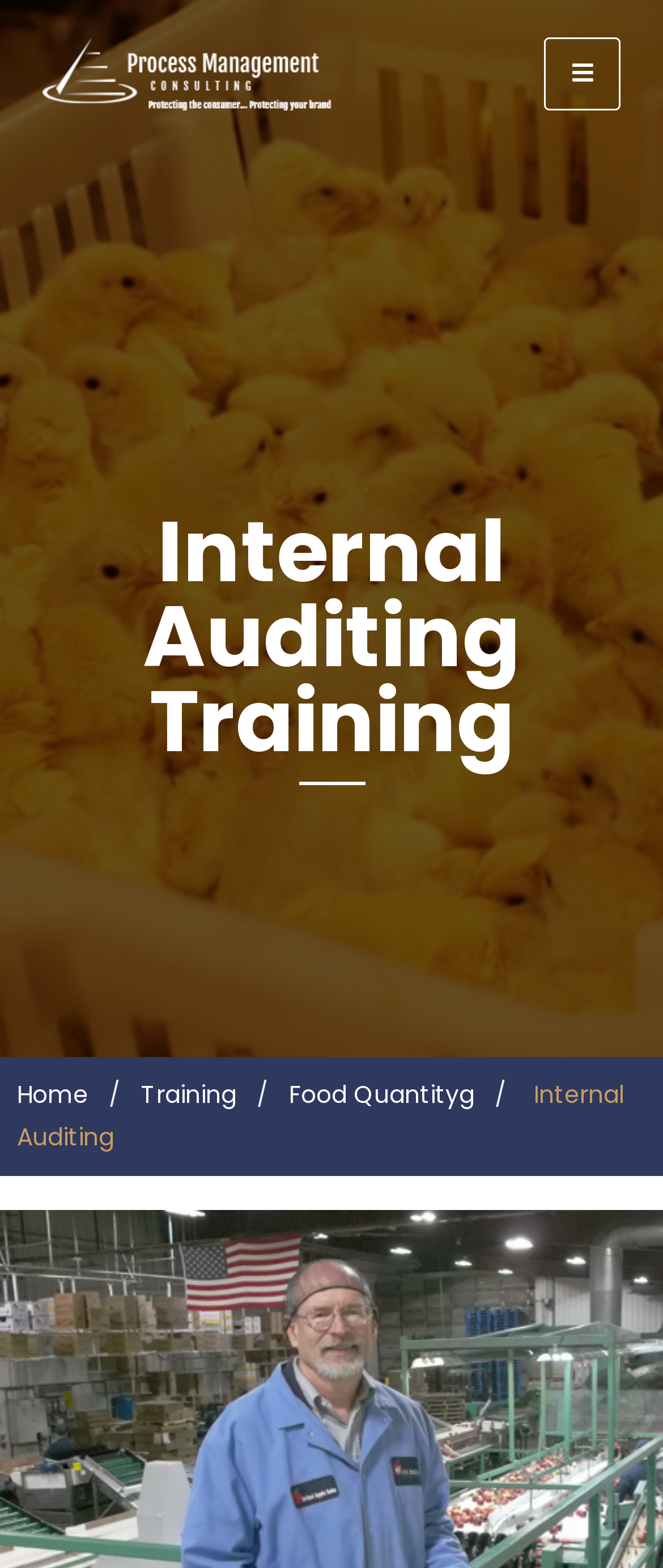Using the description "parent_node: Home aria-label="hamburger-icon"", locate and provide the bounding box of the UI element.

[0.821, 0.024, 0.936, 0.071]